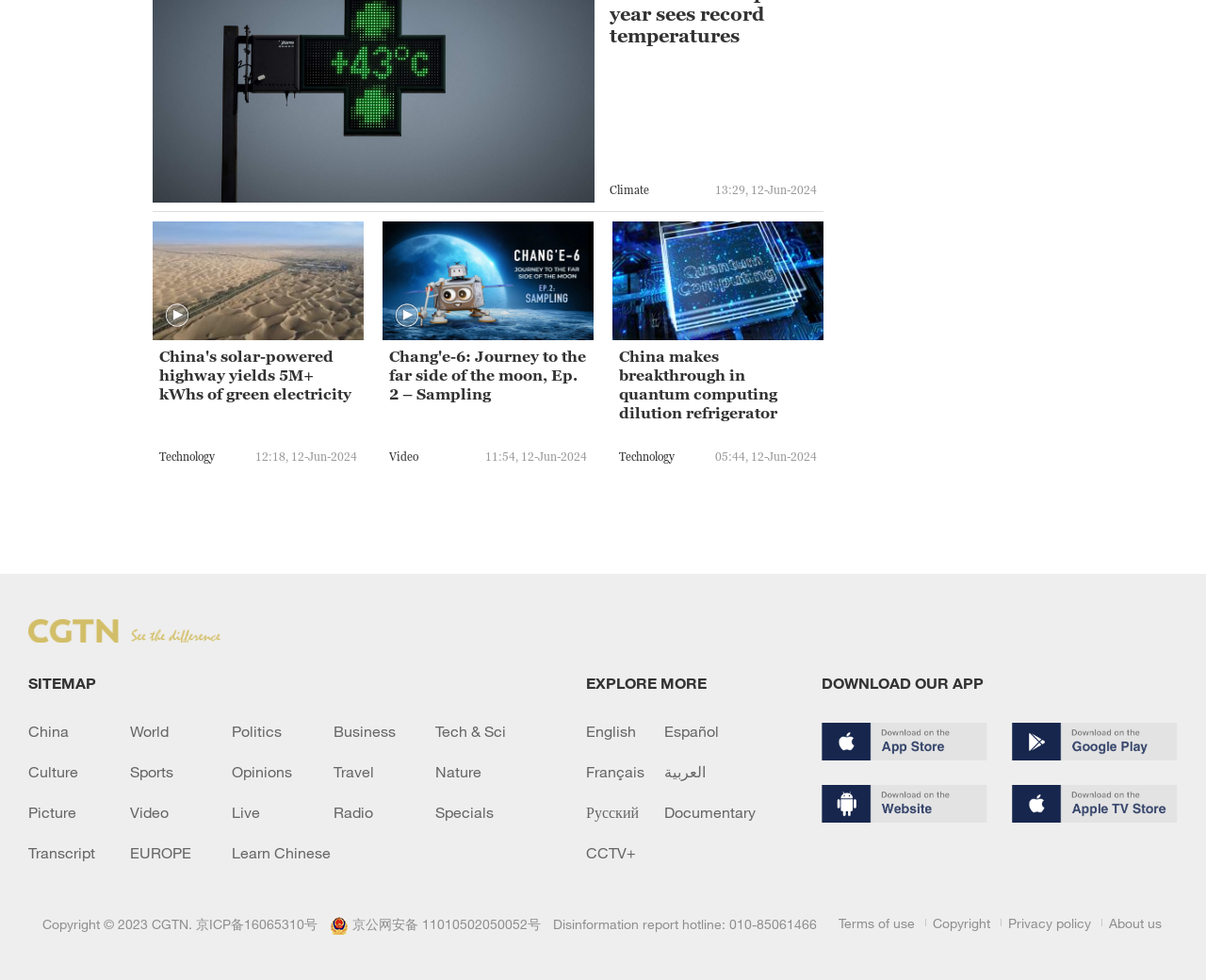How many images are there in the webpage?
Using the image provided, answer with just one word or phrase.

5